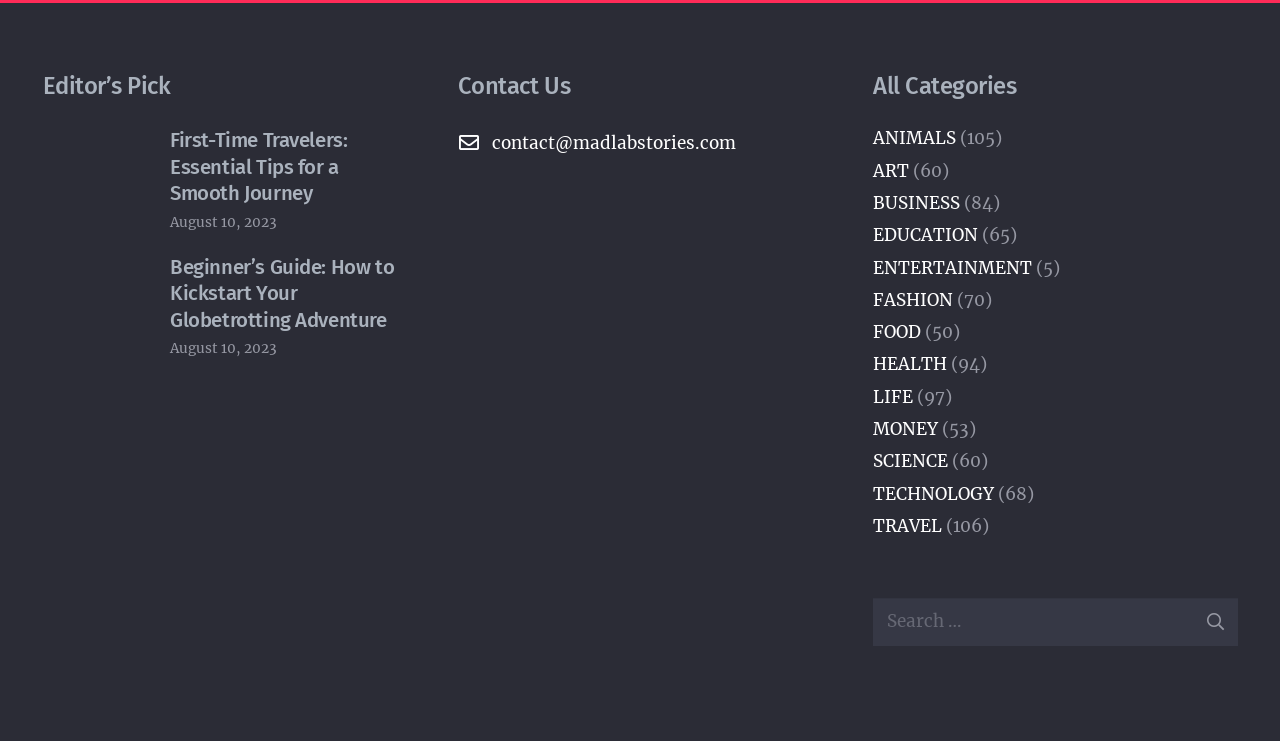Bounding box coordinates are specified in the format (top-left x, top-left y, bottom-right x, bottom-right y). All values are floating point numbers bounded between 0 and 1. Please provide the bounding box coordinate of the region this sentence describes: Start For Free

None